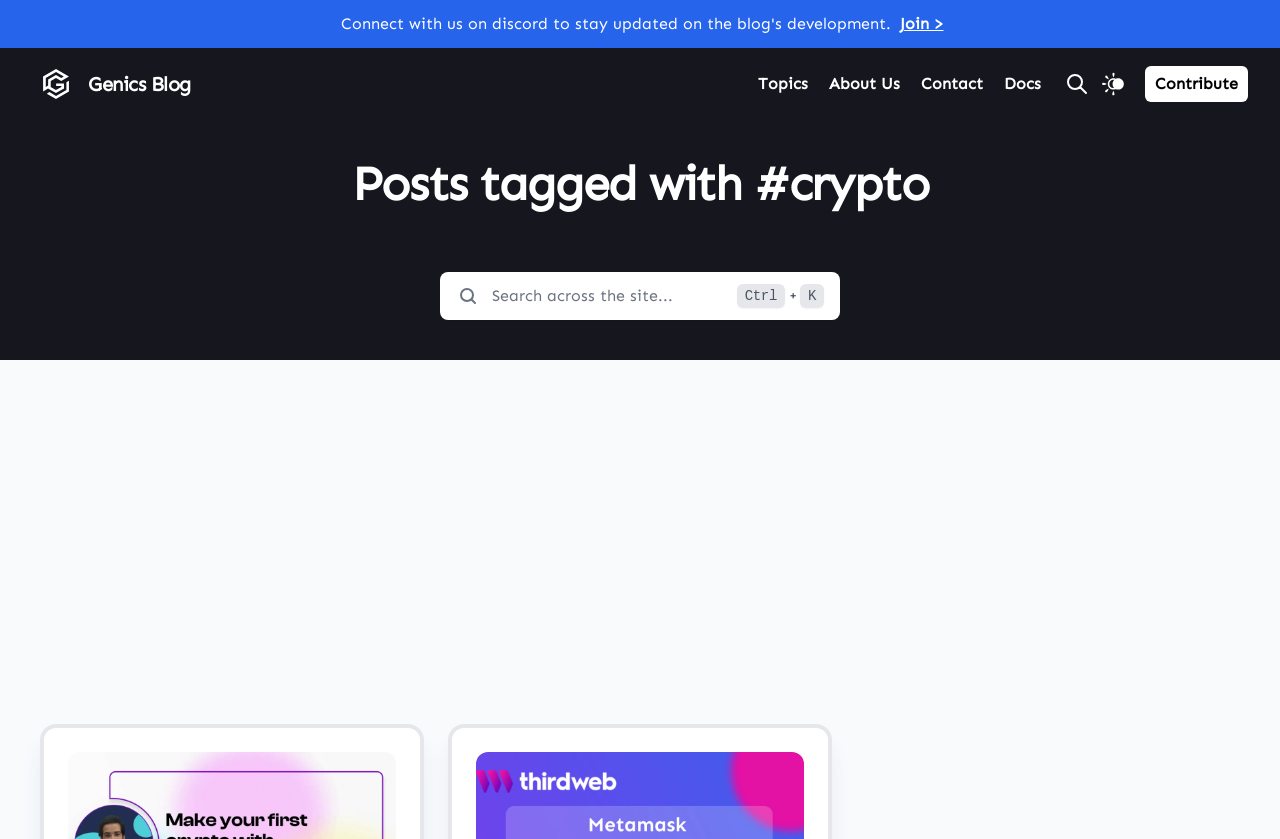Determine the bounding box coordinates for the clickable element required to fulfill the instruction: "Read about the blog". Provide the coordinates as four float numbers between 0 and 1, i.e., [left, top, right, bottom].

[0.648, 0.088, 0.703, 0.111]